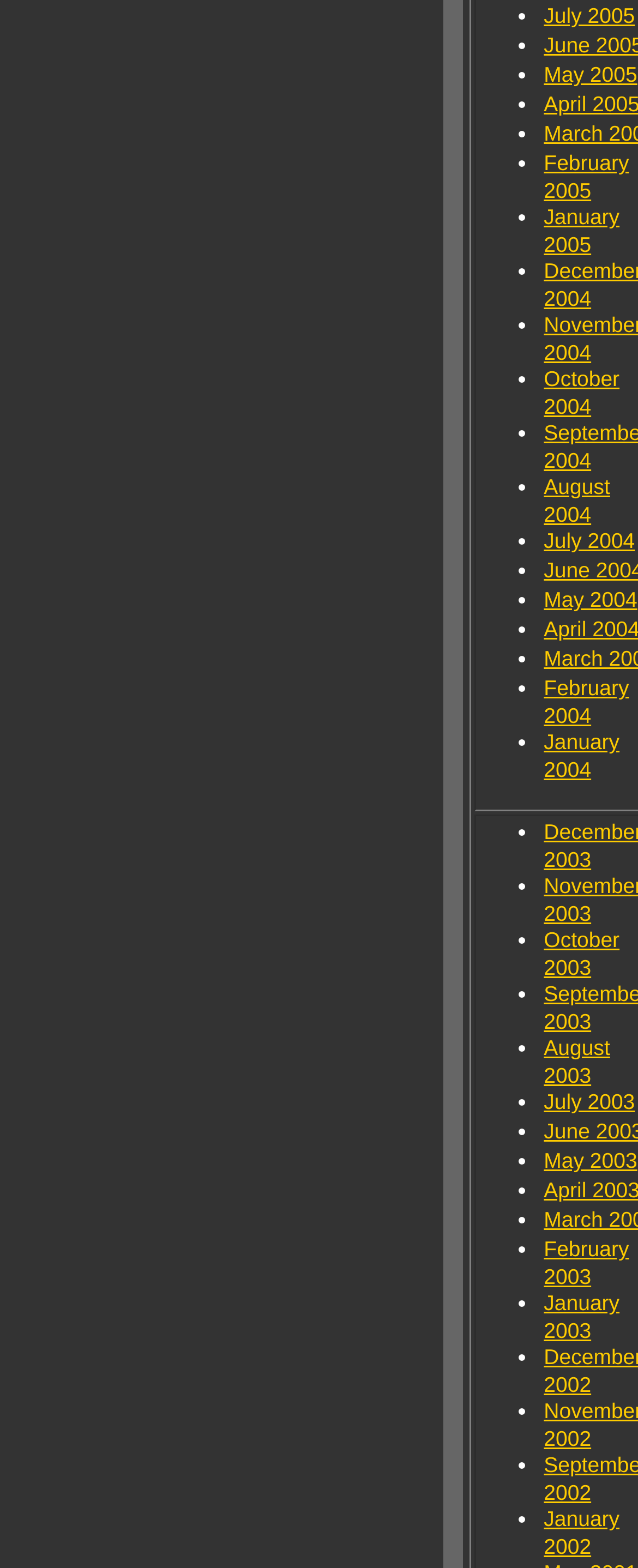What is the earliest month listed on this webpage?
Please provide a single word or phrase in response based on the screenshot.

January 2002